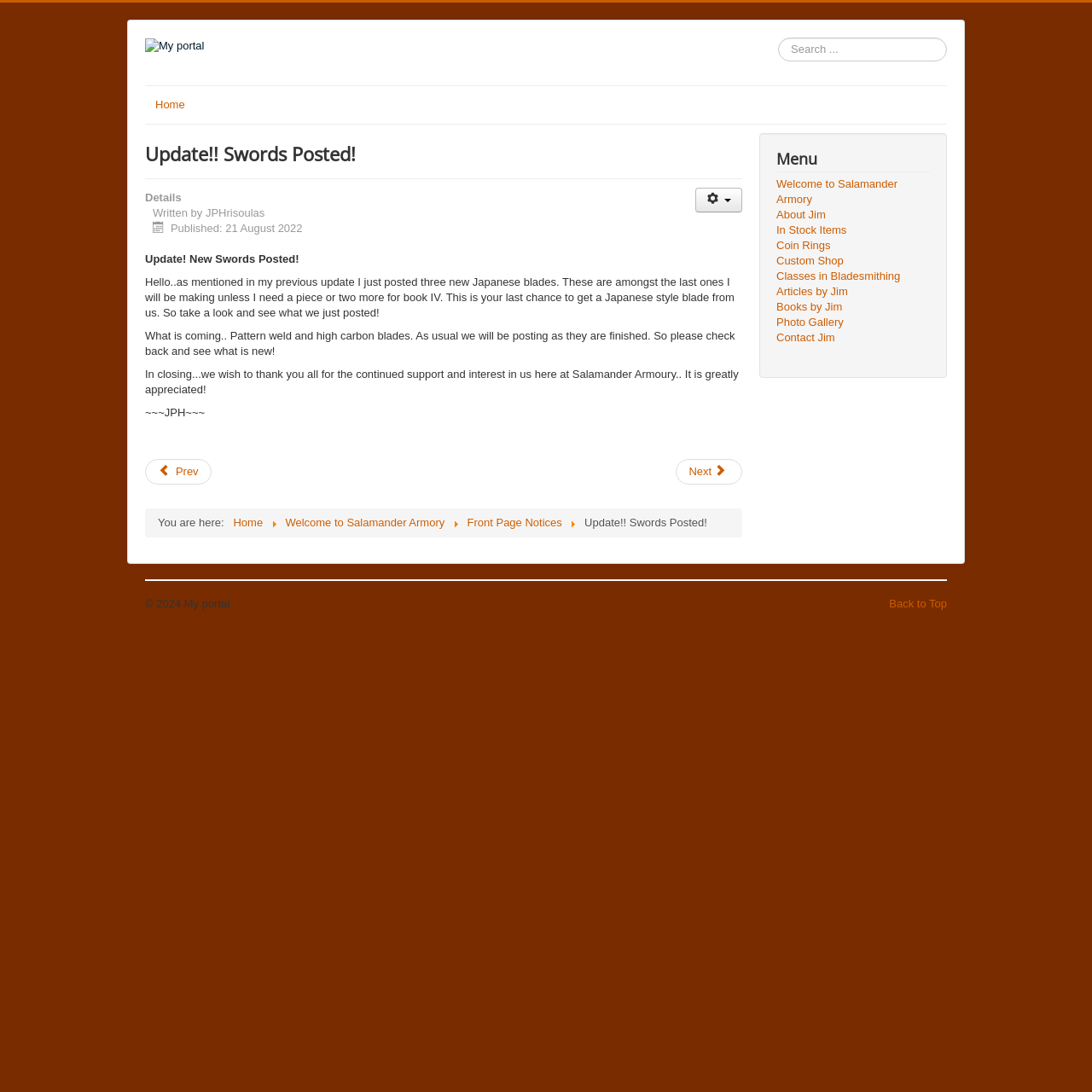What is the date of the published article?
Deliver a detailed and extensive answer to the question.

The date of the published article is mentioned in the time element, which says 'Published: 21 August 2022'.